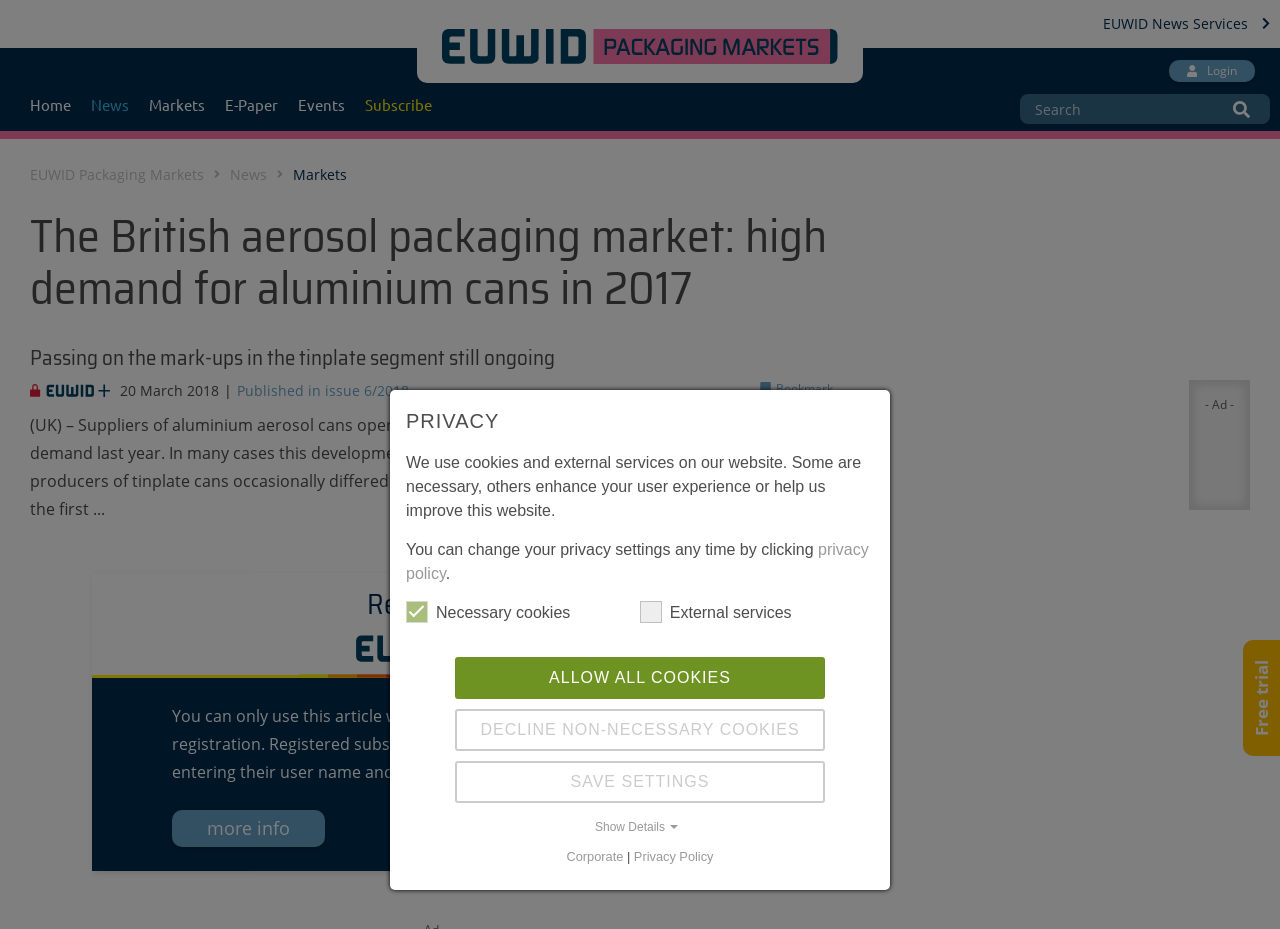Can you specify the bounding box coordinates for the region that should be clicked to fulfill this instruction: "Search for something".

[0.797, 0.101, 0.992, 0.133]